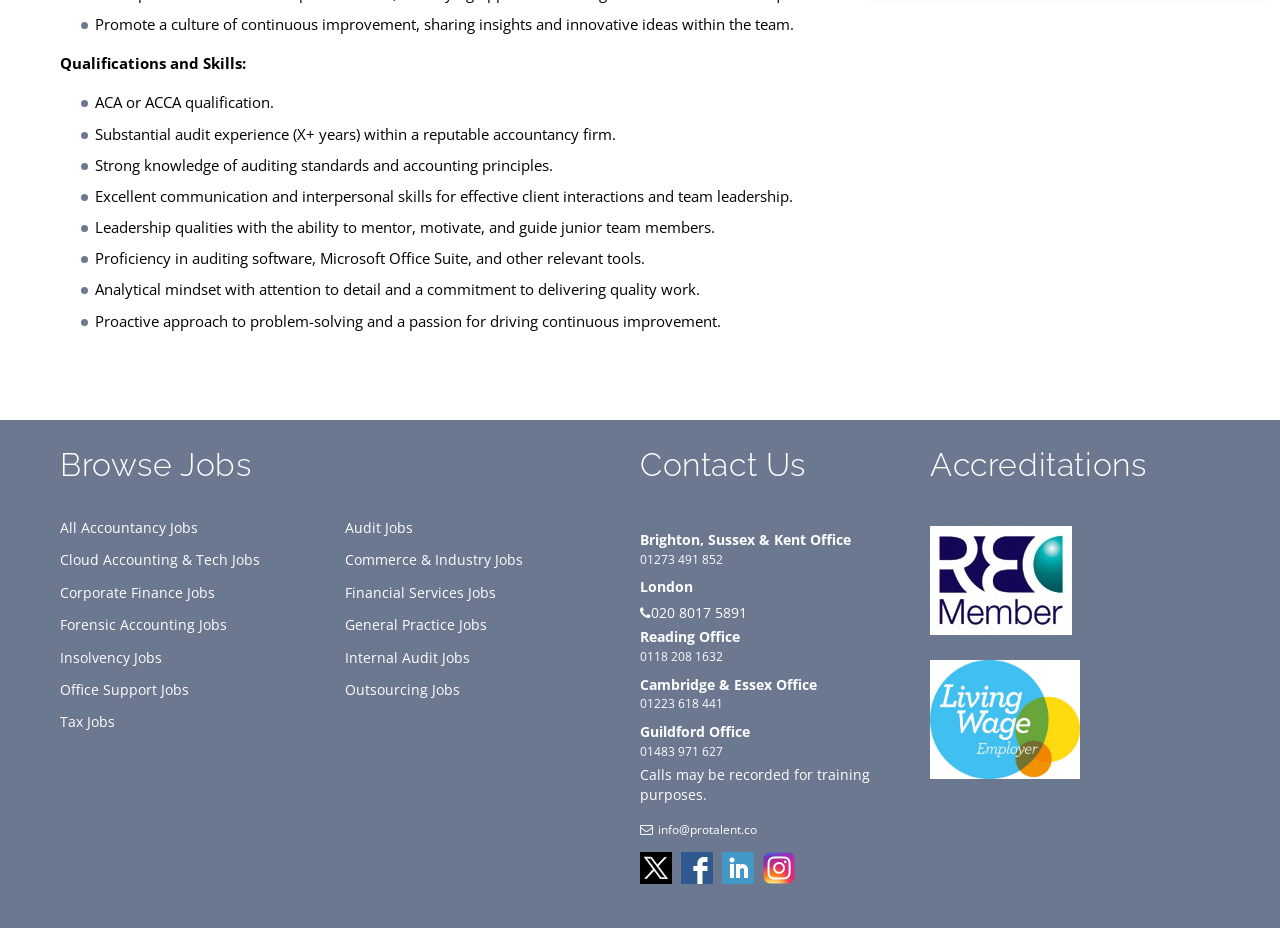What is the main category of jobs?
Please provide a comprehensive answer based on the details in the screenshot.

The main category of jobs can be inferred from the links provided under the 'Browse Jobs' heading, which includes 'All Accountancy Jobs', 'Audit Jobs', 'Cloud Accounting & Tech Jobs', and more. This suggests that the website is primarily focused on accountancy and related jobs.